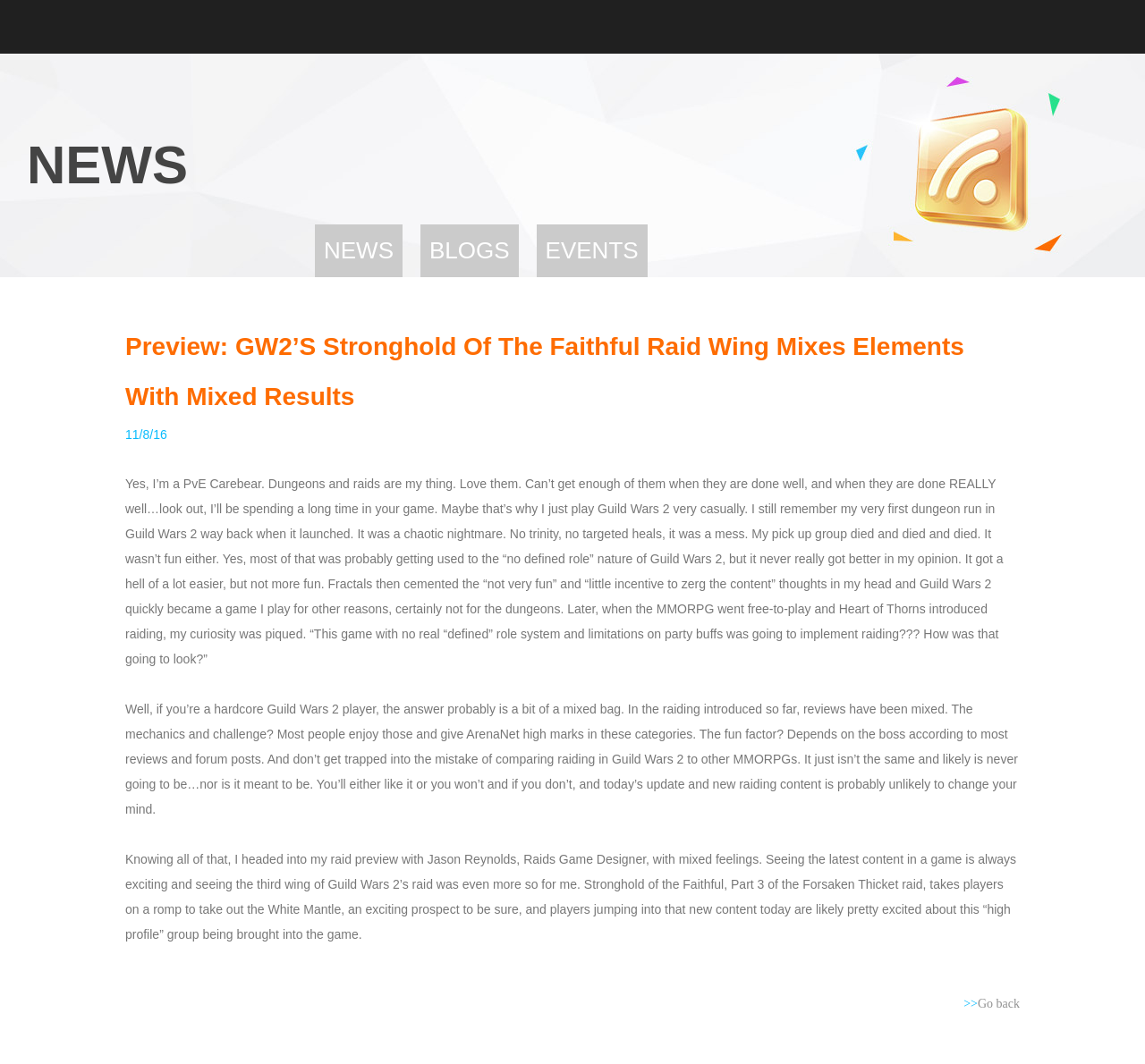Please provide a short answer using a single word or phrase for the question:
What is the name of the raid wing being discussed?

Stronghold of the Faithful